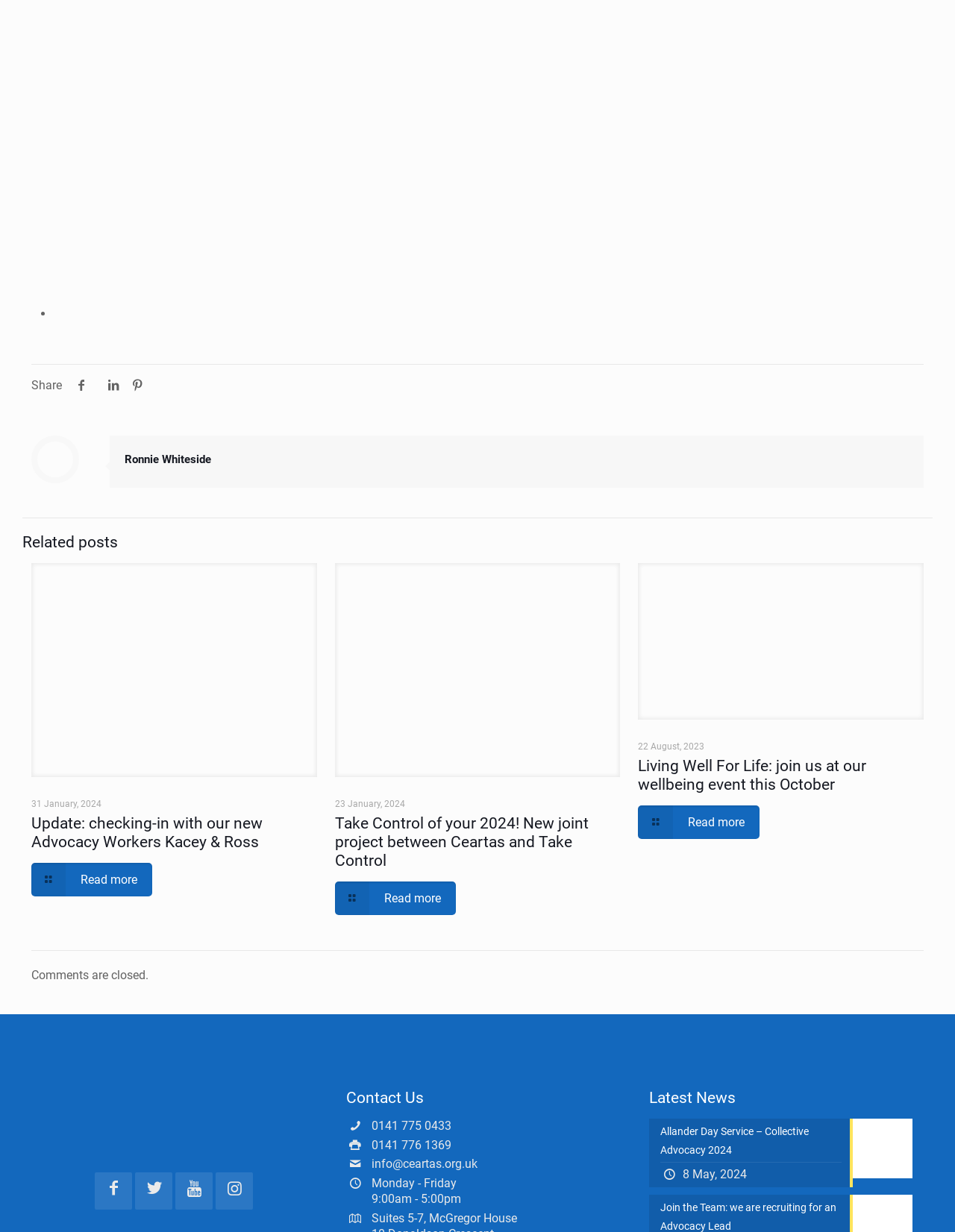Identify the bounding box coordinates of the element to click to follow this instruction: 'Read more about Update: checking-in with our new Advocacy Workers Kacey & Ross'. Ensure the coordinates are four float values between 0 and 1, provided as [left, top, right, bottom].

[0.033, 0.7, 0.16, 0.728]